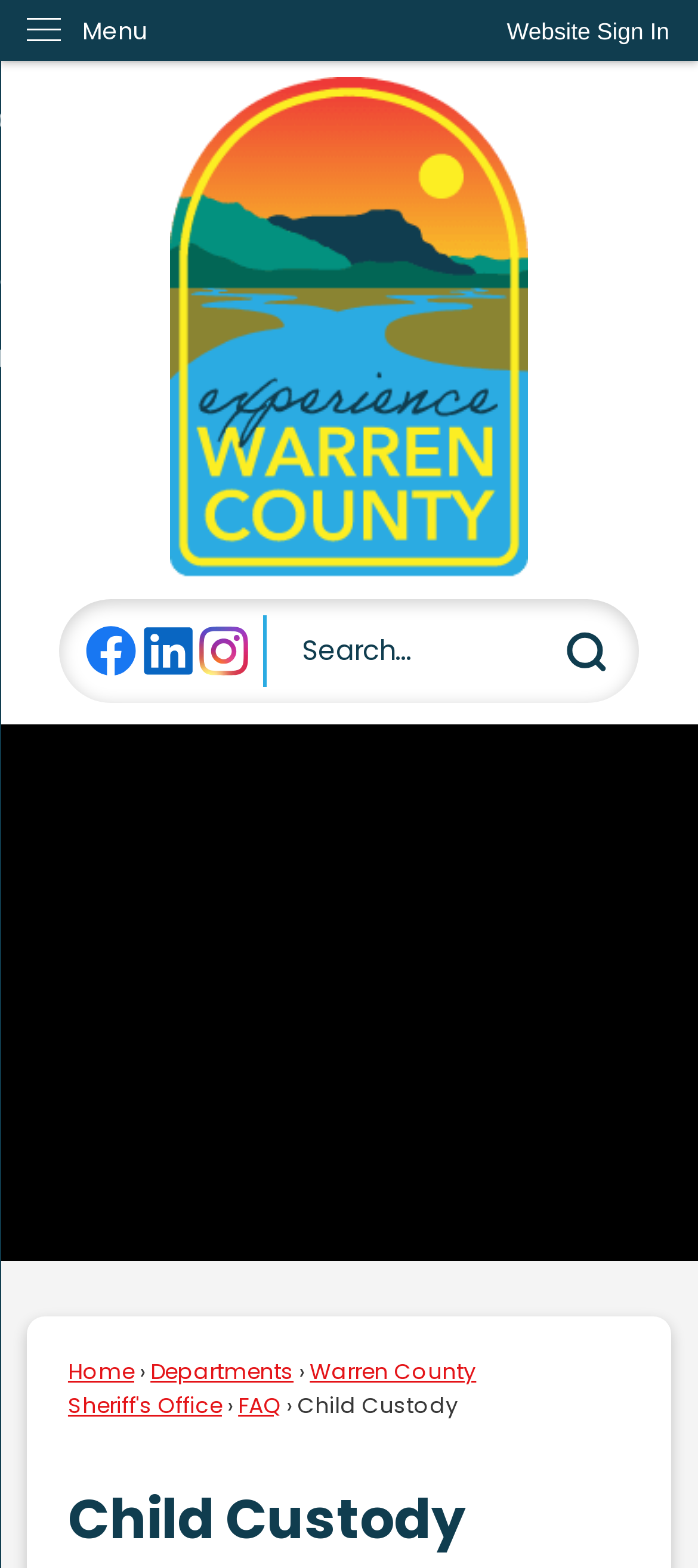Answer the following query with a single word or phrase:
What is the current webpage about?

Child Custody